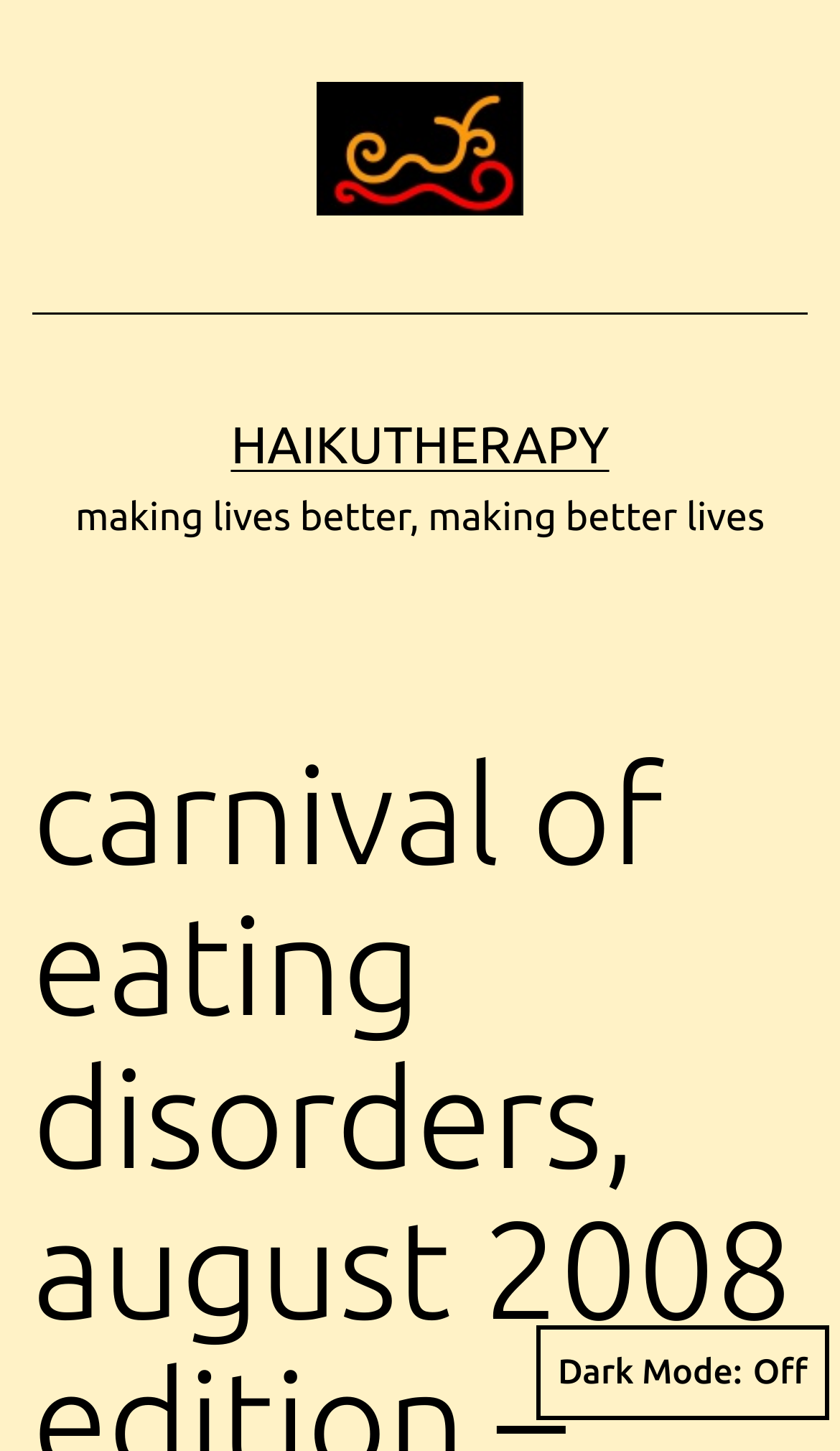For the element described, predict the bounding box coordinates as (top-left x, top-left y, bottom-right x, bottom-right y). All values should be between 0 and 1. Element description: Dark Mode:

[0.638, 0.913, 0.987, 0.979]